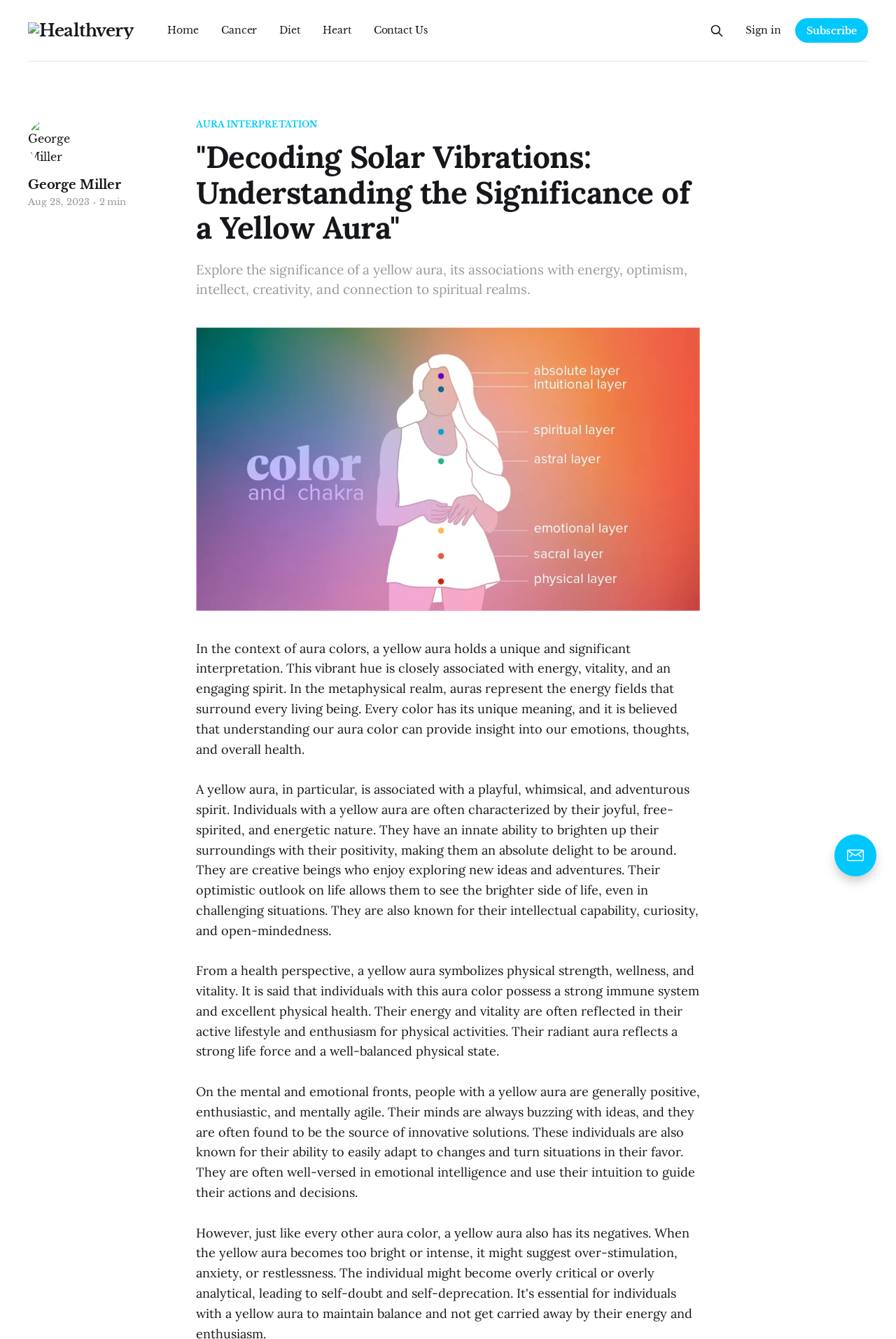What is the purpose of the 'Search this site' button?
Craft a detailed and extensive response to the question.

The 'Search this site' button is likely used to search for specific content or keywords within the website. This is a common feature found on many websites, allowing users to quickly find relevant information.